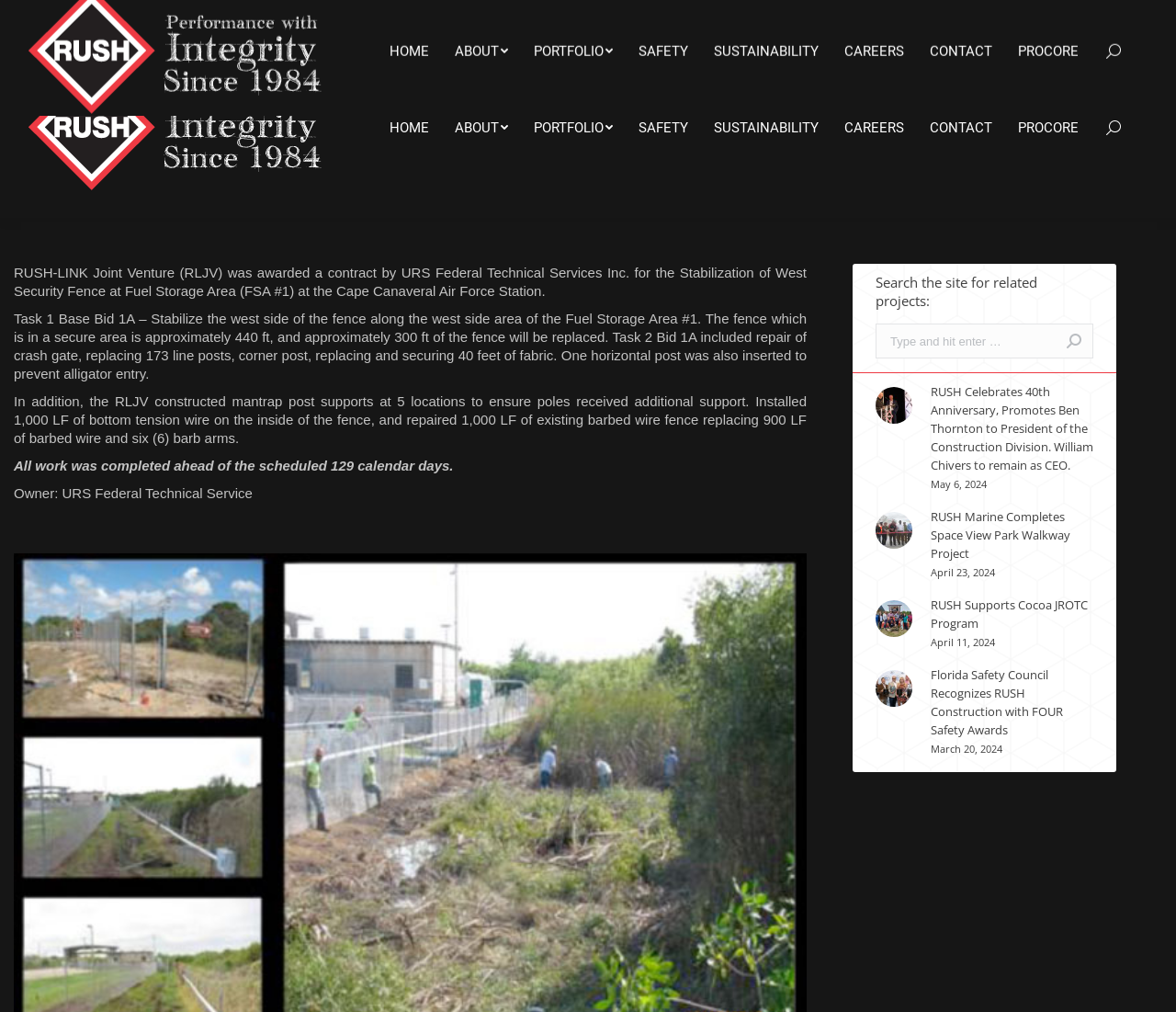Using the provided description: "aria-label="Post image"", find the bounding box coordinates of the corresponding UI element. The output should be four float numbers between 0 and 1, in the format [left, top, right, bottom].

[0.745, 0.662, 0.776, 0.698]